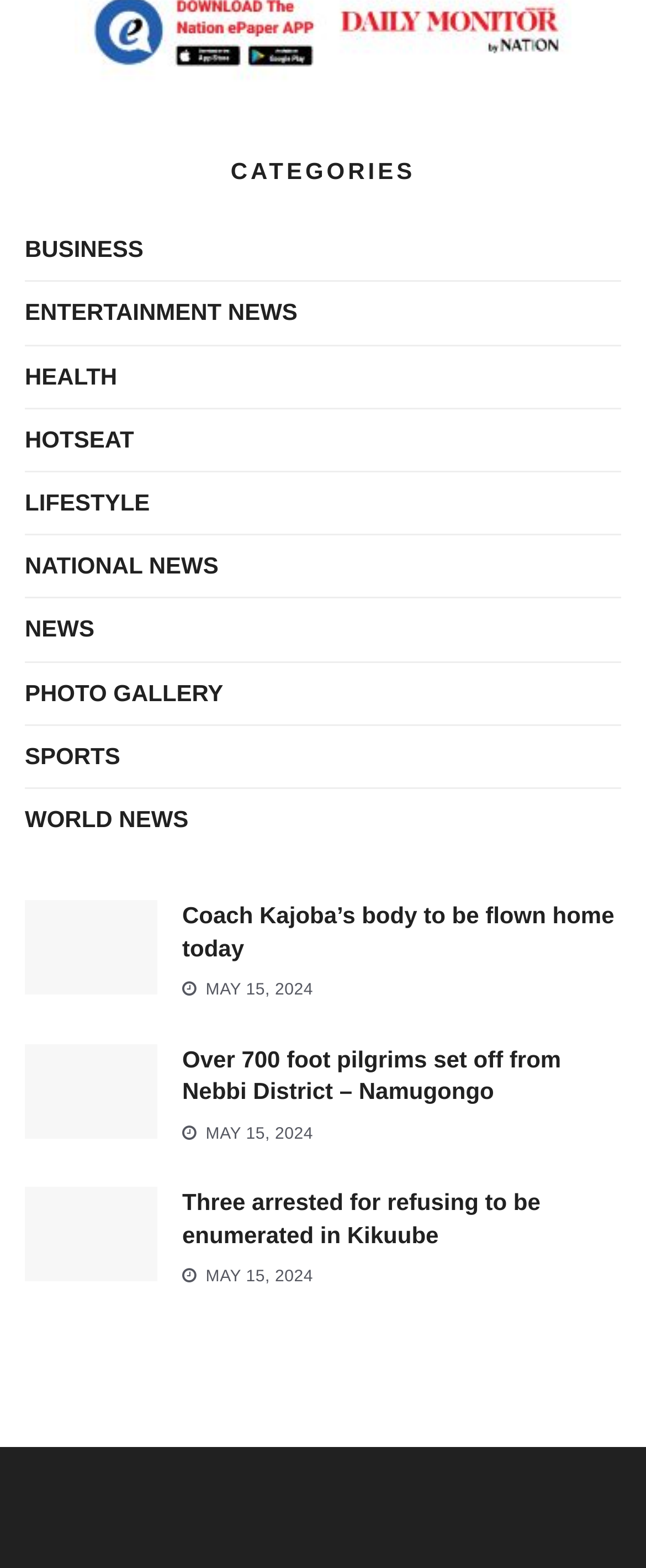Identify the bounding box coordinates of the clickable section necessary to follow the following instruction: "Click Learn More". The coordinates should be presented as four float numbers from 0 to 1, i.e., [left, top, right, bottom].

None